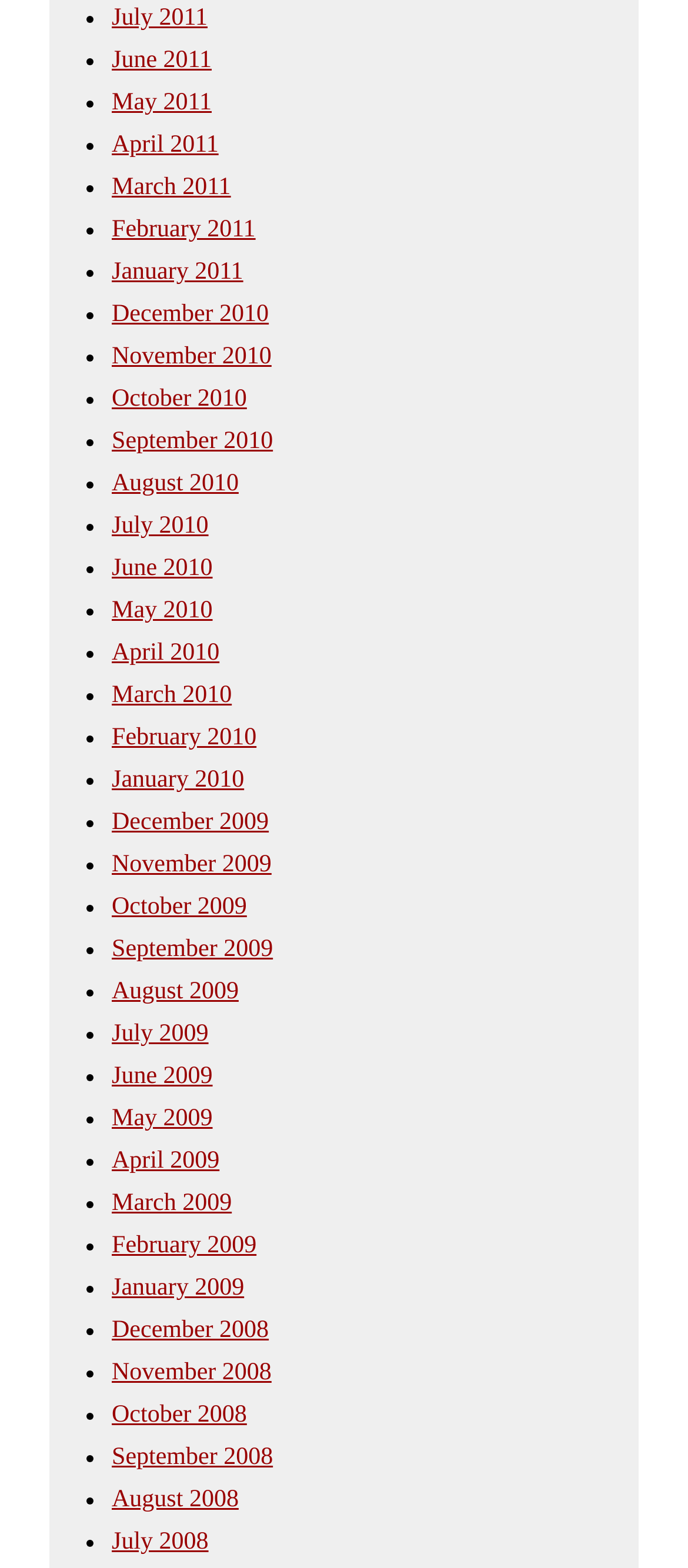How many months are listed?
Provide a comprehensive and detailed answer to the question.

I counted the number of links in the list, and there are 36 months listed, ranging from July 2011 to December 2008.